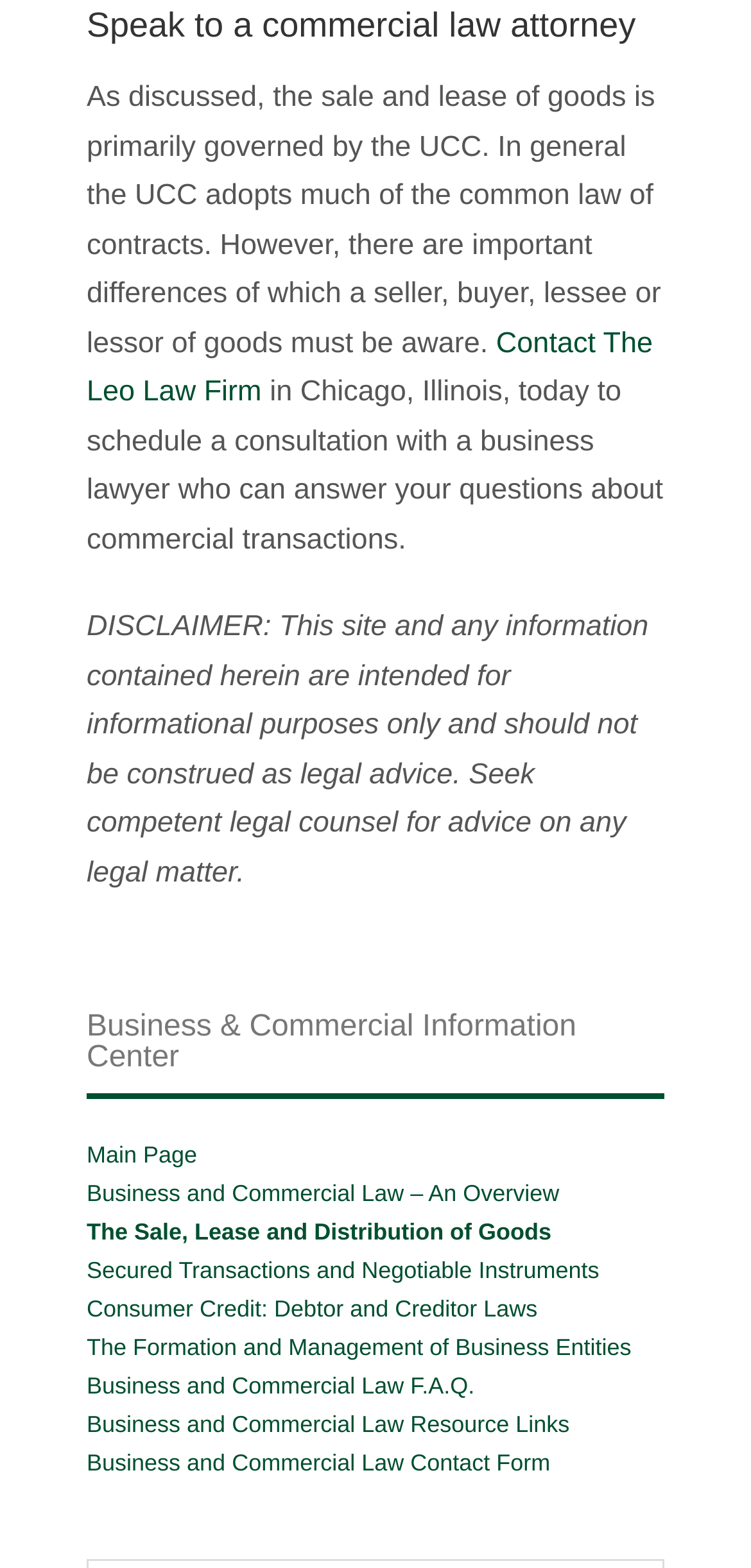What topics are covered in the Business and Commercial Information Center?
Refer to the image and provide a one-word or short phrase answer.

Various commercial law topics